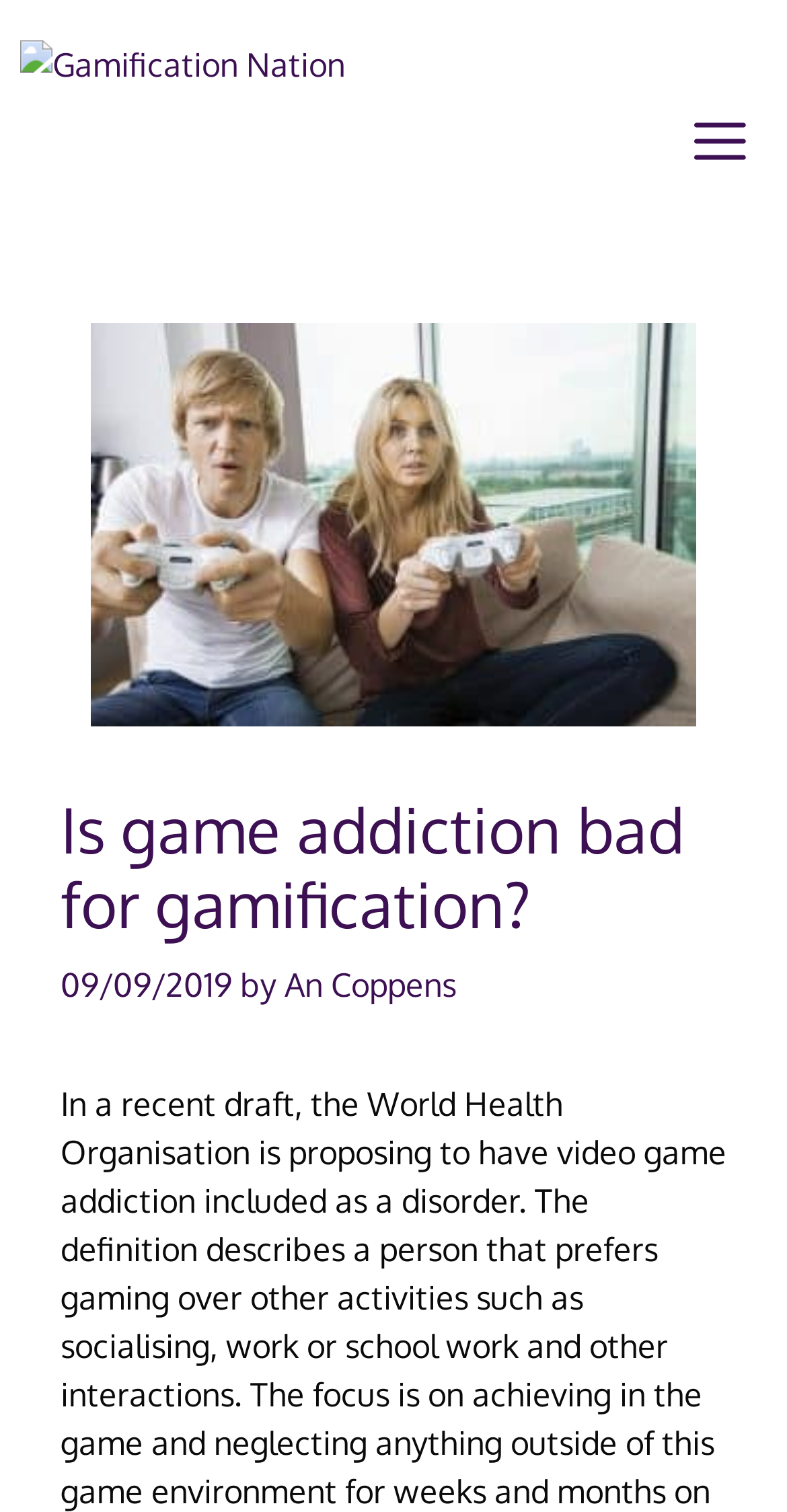What is the primary heading on this webpage?

Is game addiction bad for gamification?